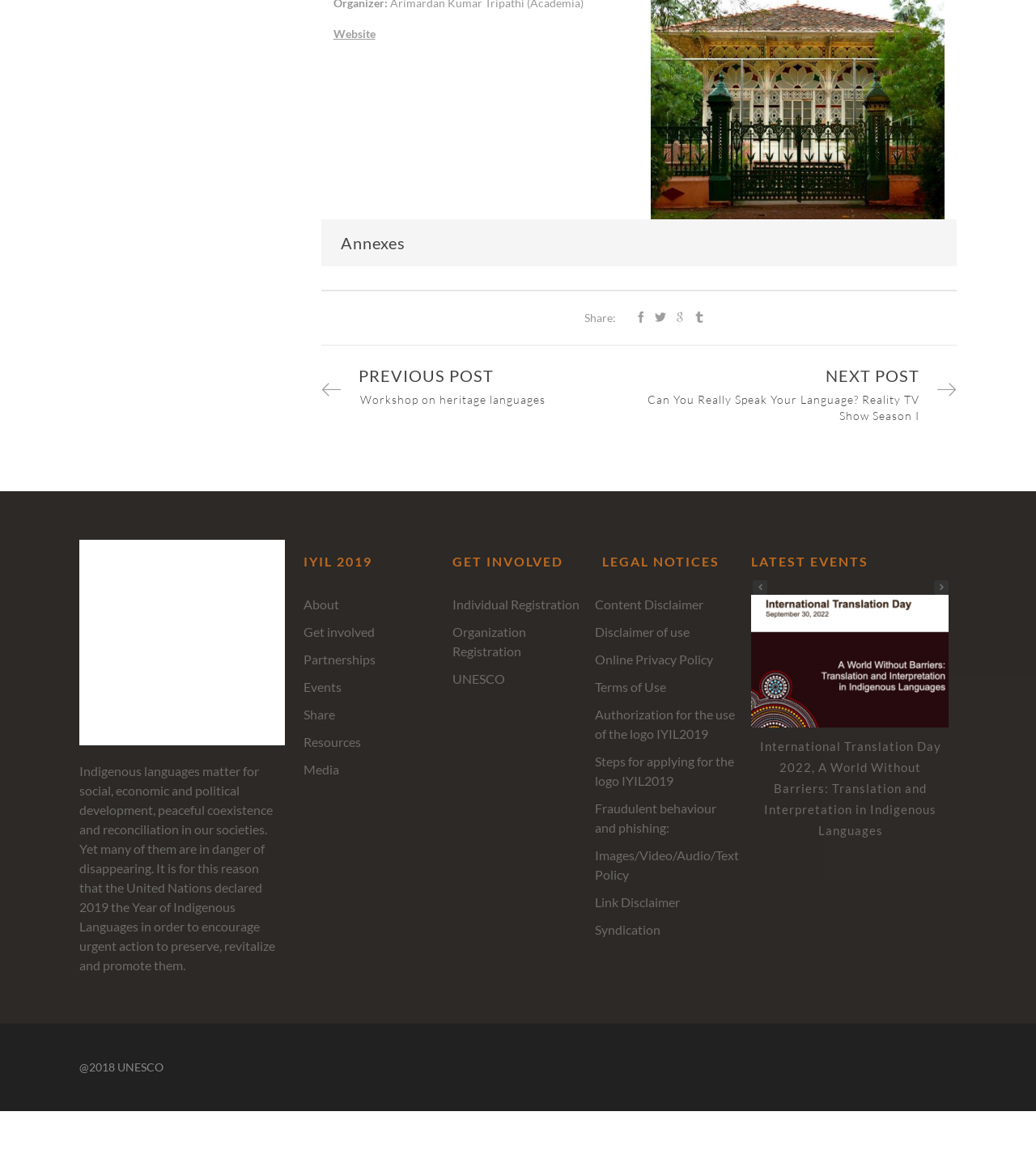Please analyze the image and provide a thorough answer to the question:
What is the theme of the International Translation Day 2022 event?

The webpage mentions an event called International Translation Day 2022, A World Without Barriers: Translation and Interpretation in Indigenous Languages, which suggests that the theme of the event is Translation and Interpretation in Indigenous Languages.